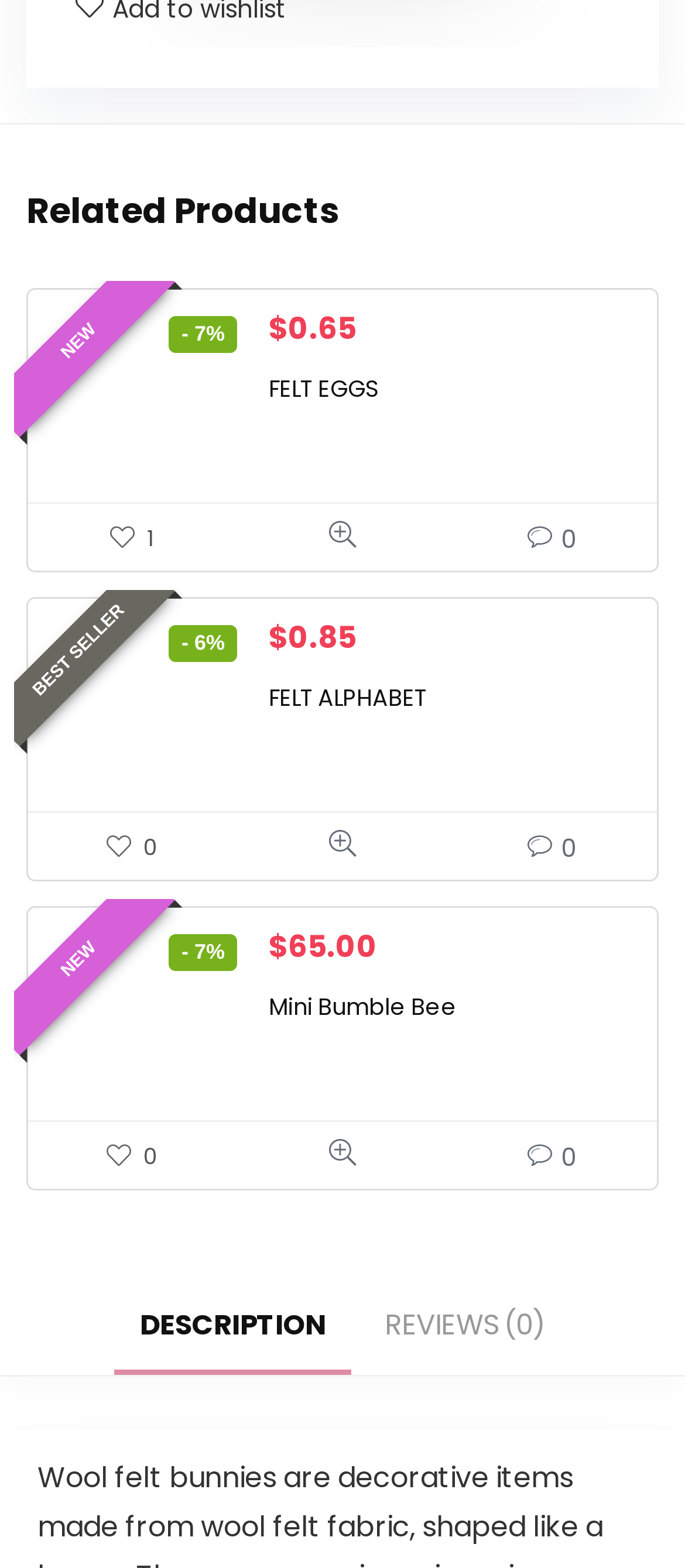Show the bounding box coordinates for the element that needs to be clicked to execute the following instruction: "View related products". Provide the coordinates in the form of four float numbers between 0 and 1, i.e., [left, top, right, bottom].

[0.038, 0.119, 0.962, 0.15]